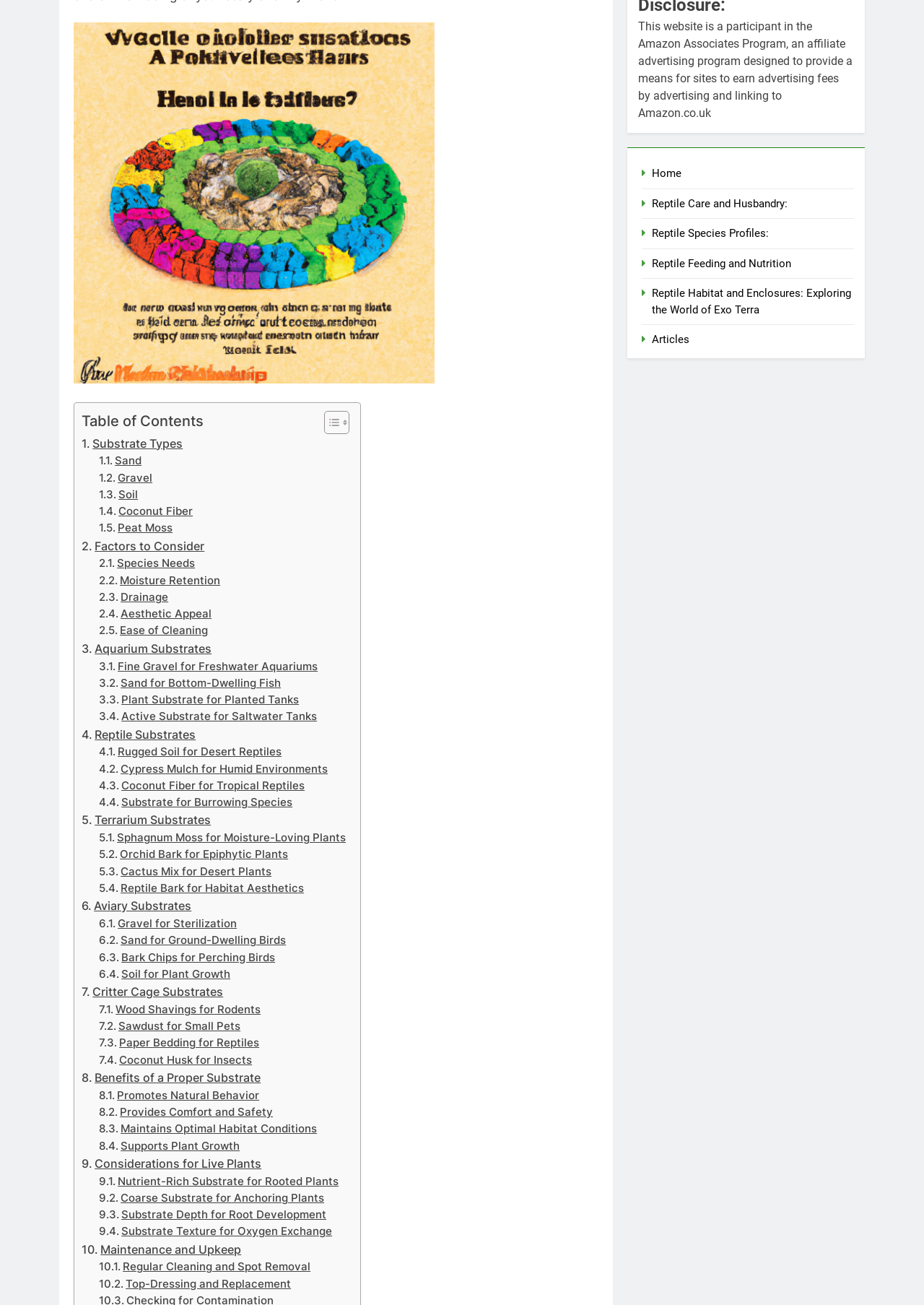Given the element description Meet Our Team, predict the bounding box coordinates for the UI element in the webpage screenshot. The format should be (top-left x, top-left y, bottom-right x, bottom-right y), and the values should be between 0 and 1.

None